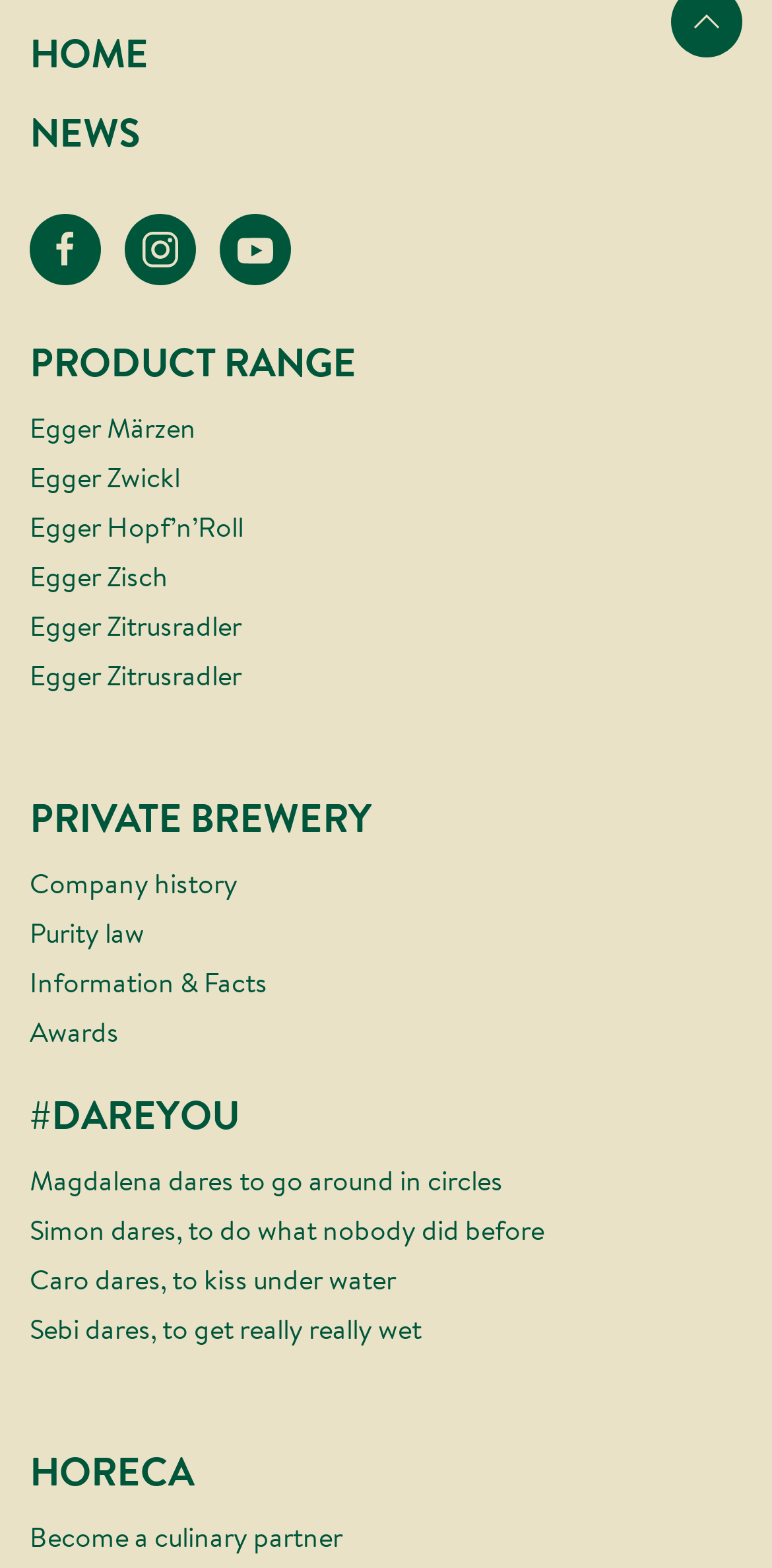What is the last product range link?
Look at the image and provide a short answer using one word or a phrase.

Egger Zitrusradler